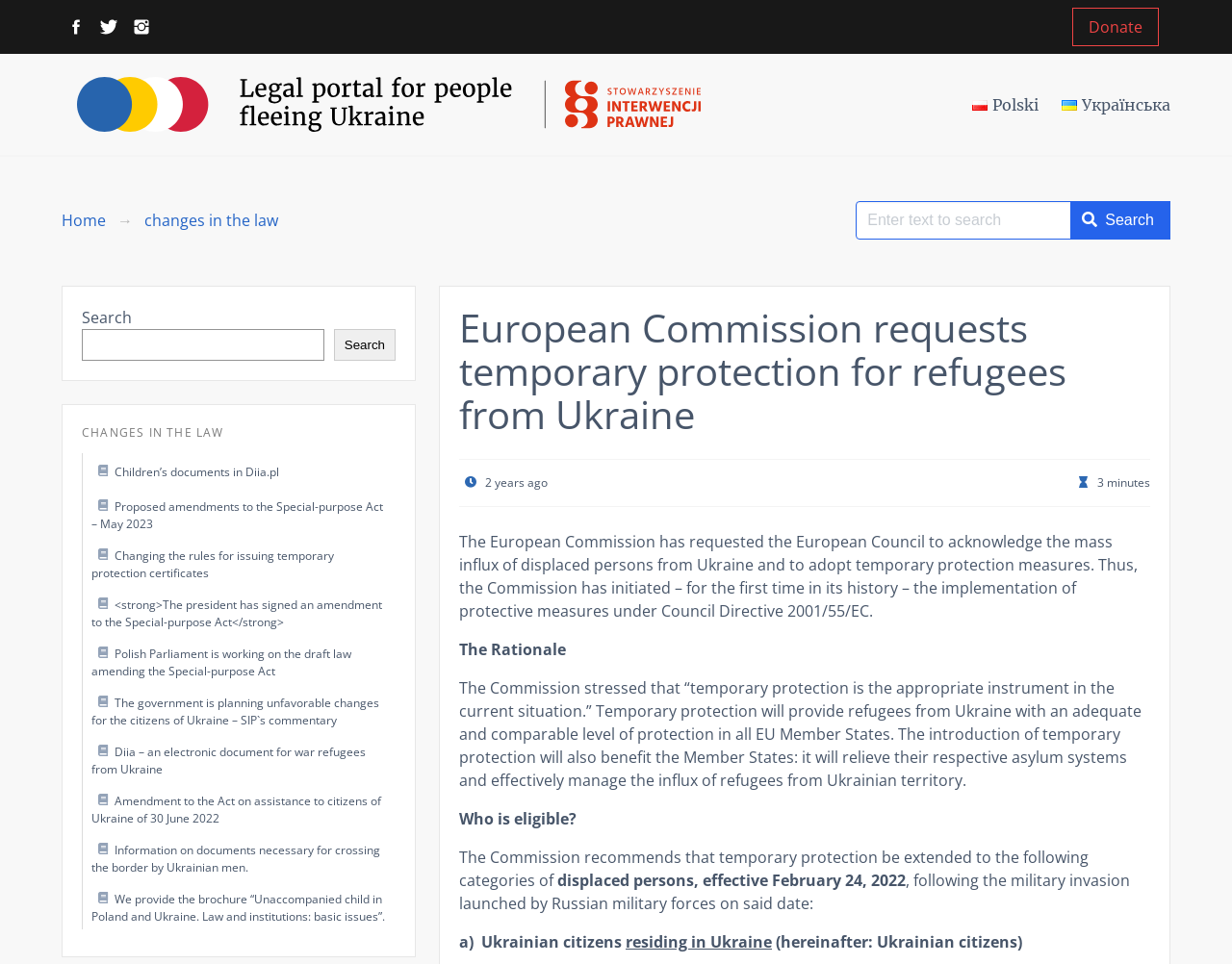What is the name of the act mentioned in the webpage?
Refer to the image and provide a detailed answer to the question.

The webpage mentions the Special-purpose Act, which is being amended, and also mentions the Act on assistance to citizens of Ukraine of 30 June 2022.